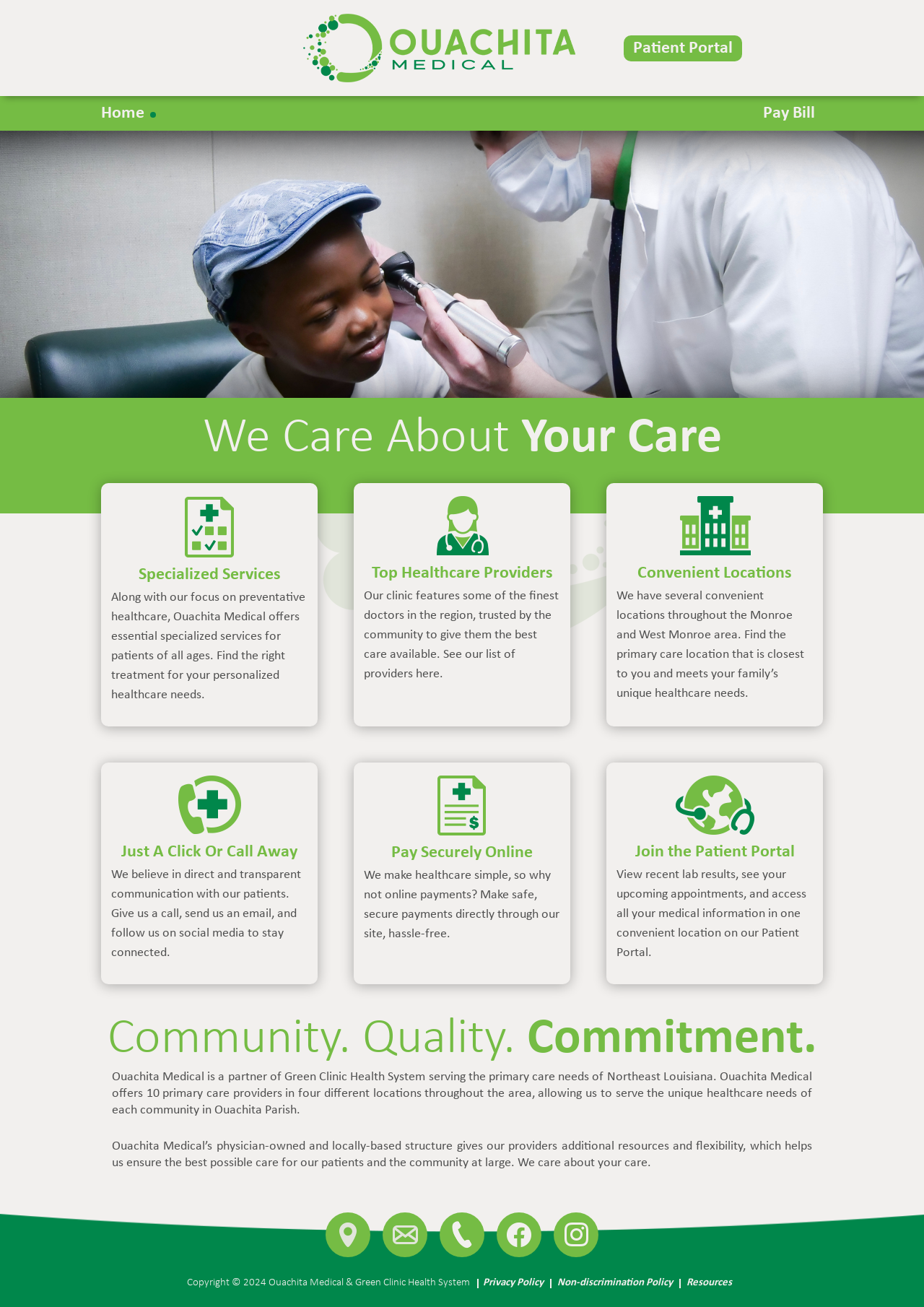Please find the bounding box coordinates (top-left x, top-left y, bottom-right x, bottom-right y) in the screenshot for the UI element described as follows: Patient Portal

[0.675, 0.027, 0.808, 0.047]